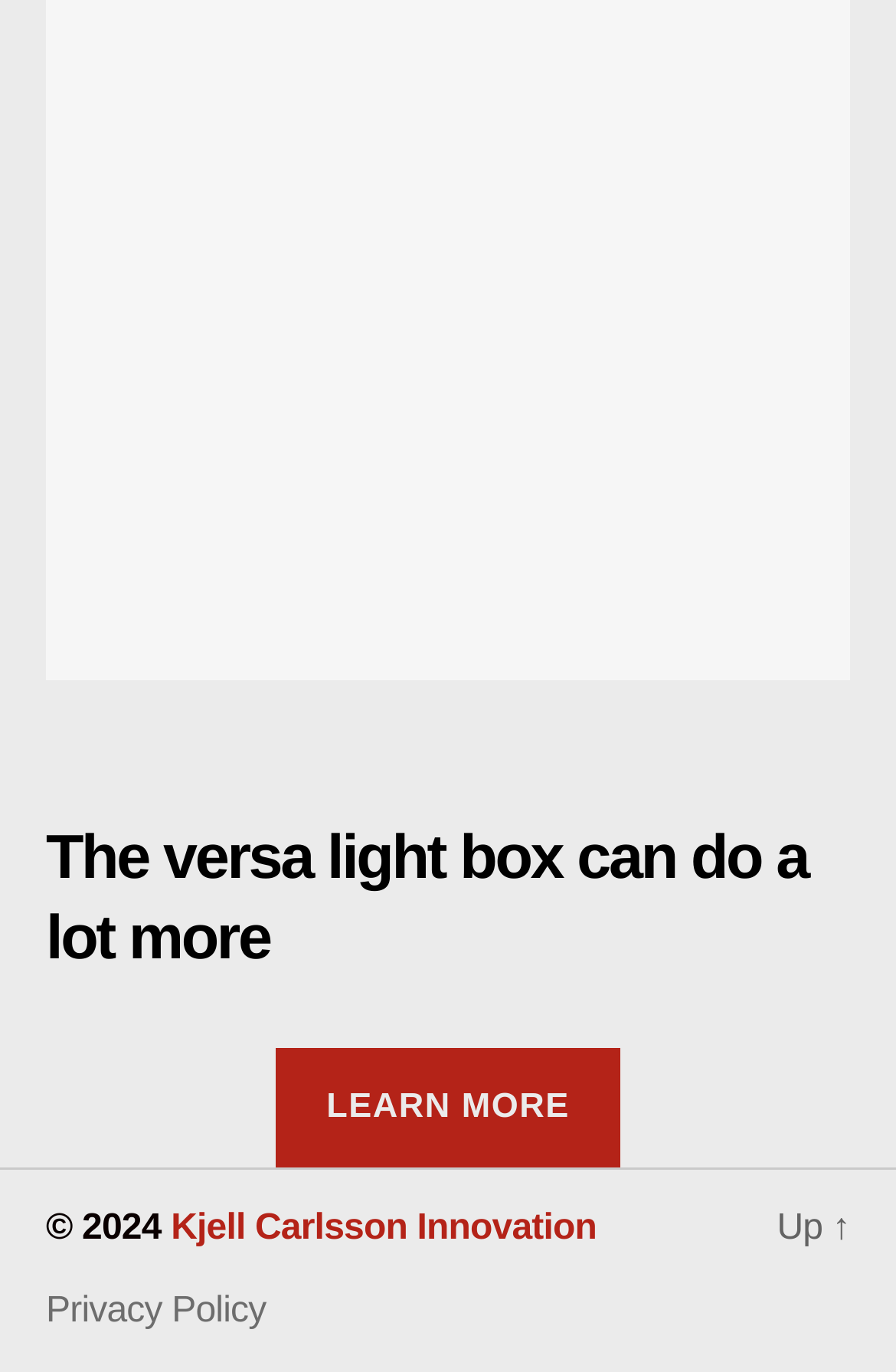What is the copyright year?
Can you provide a detailed and comprehensive answer to the question?

I found the copyright year by looking at the footer section of the webpage, where it says '© 2024'.